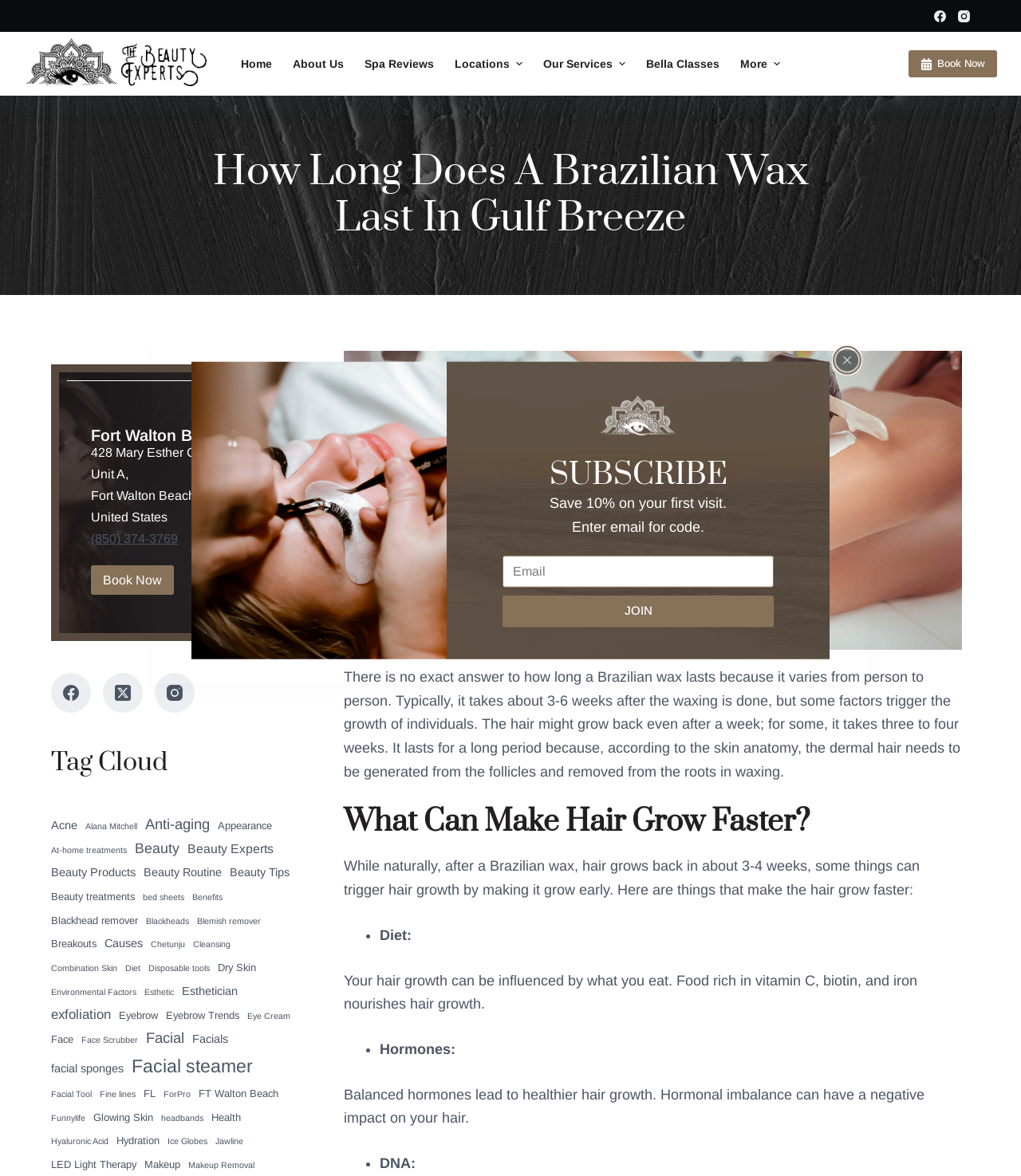Locate the bounding box coordinates of the element that needs to be clicked to carry out the instruction: "Click the 'JOIN' button". The coordinates should be given as four float numbers ranging from 0 to 1, i.e., [left, top, right, bottom].

[0.492, 0.506, 0.758, 0.533]